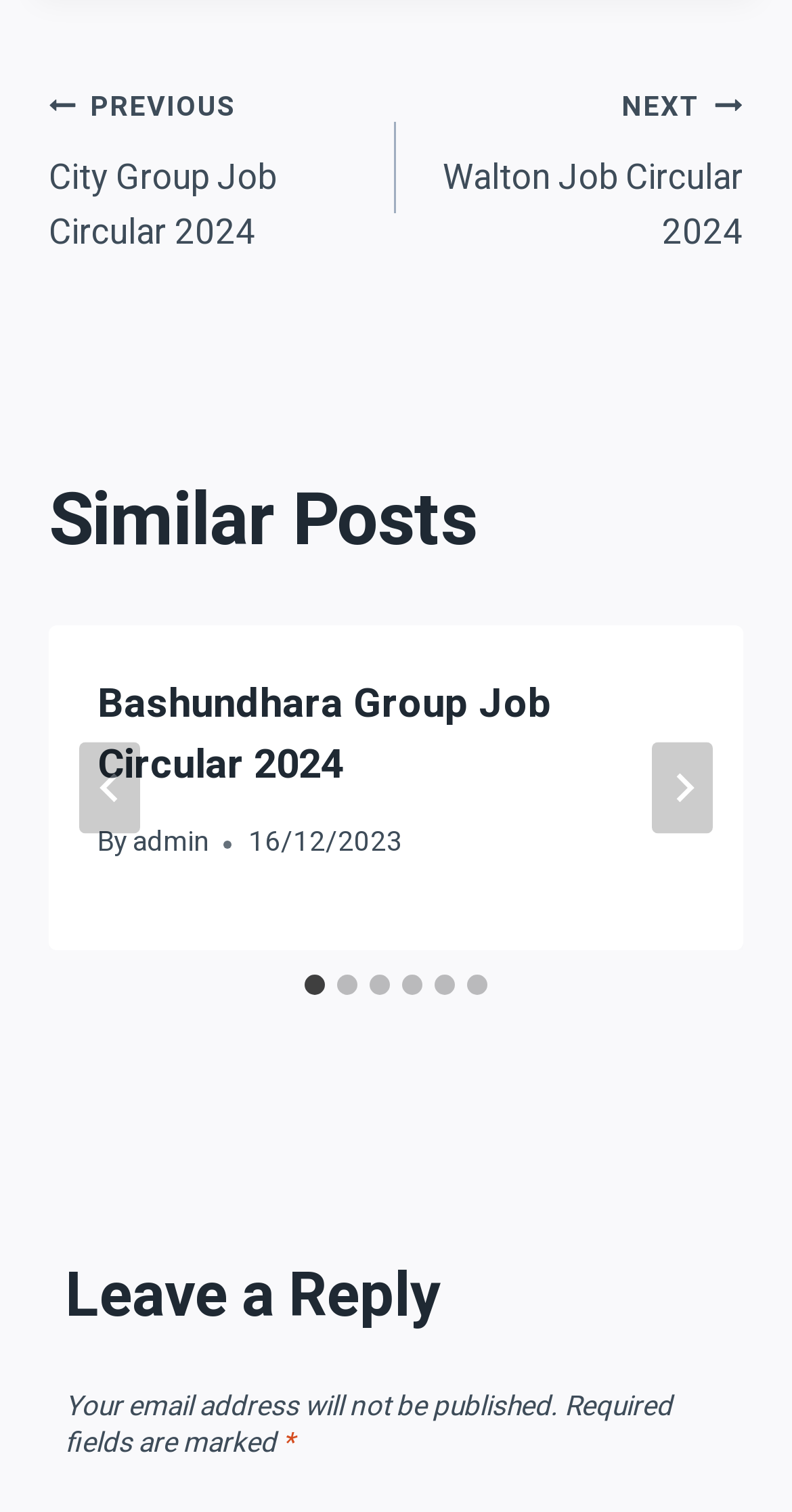Specify the bounding box coordinates of the area that needs to be clicked to achieve the following instruction: "Select slide 2".

[0.426, 0.645, 0.451, 0.658]